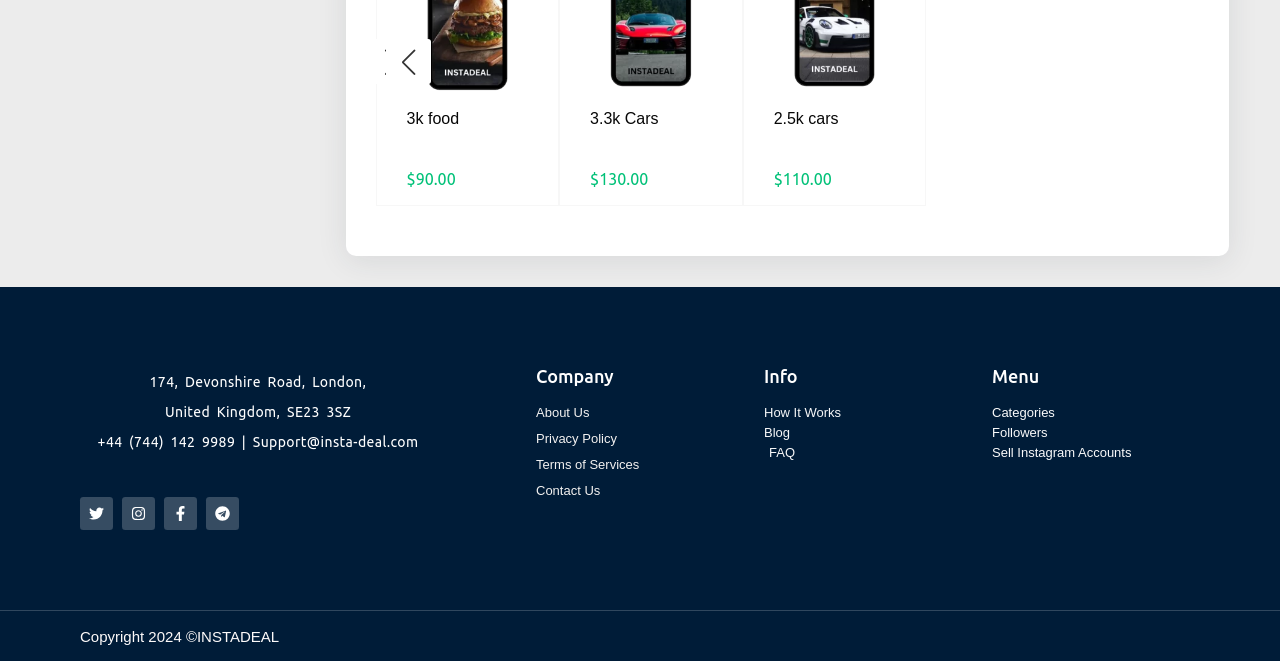Pinpoint the bounding box coordinates of the clickable area needed to execute the instruction: "View About Us". The coordinates should be specified as four float numbers between 0 and 1, i.e., [left, top, right, bottom].

[0.419, 0.613, 0.581, 0.636]